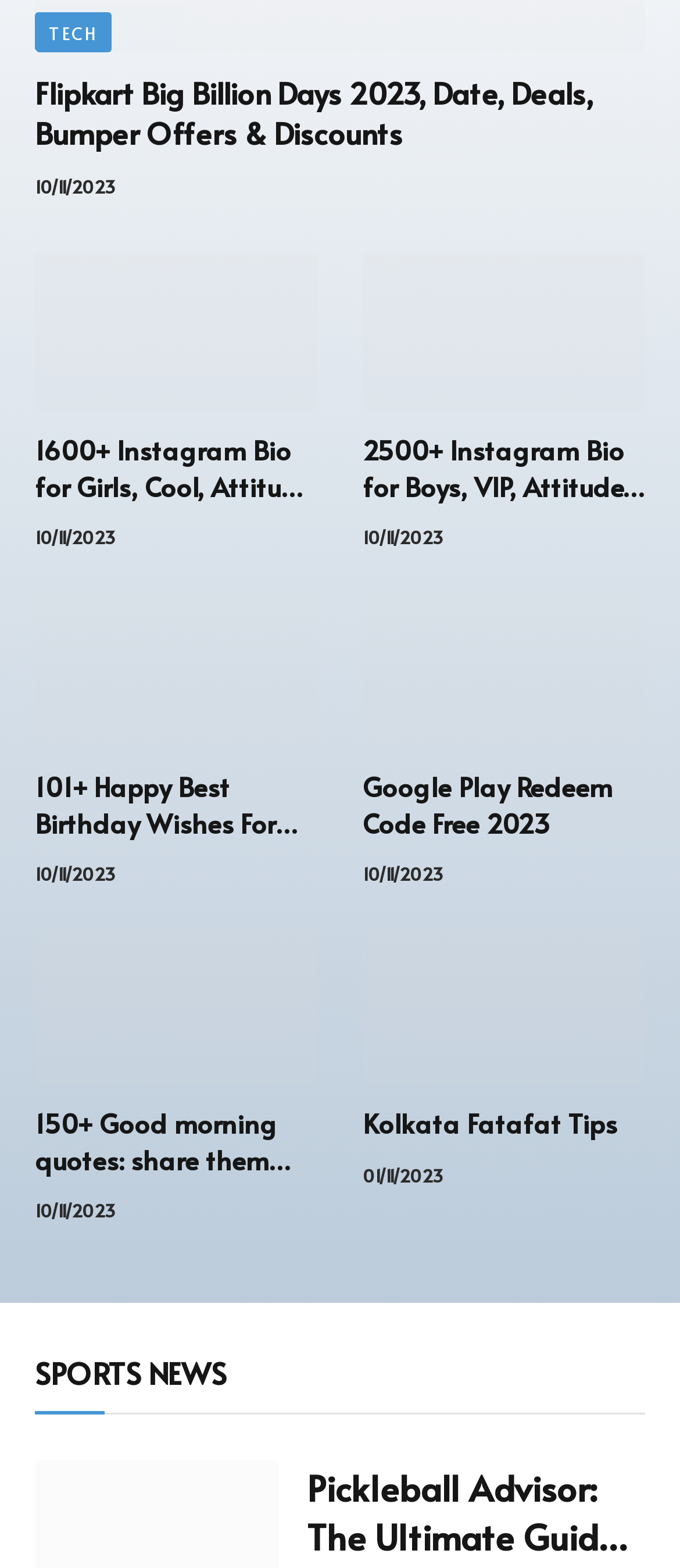How many good morning quotes are shared on the webpage?
Look at the image and provide a short answer using one word or a phrase.

150+